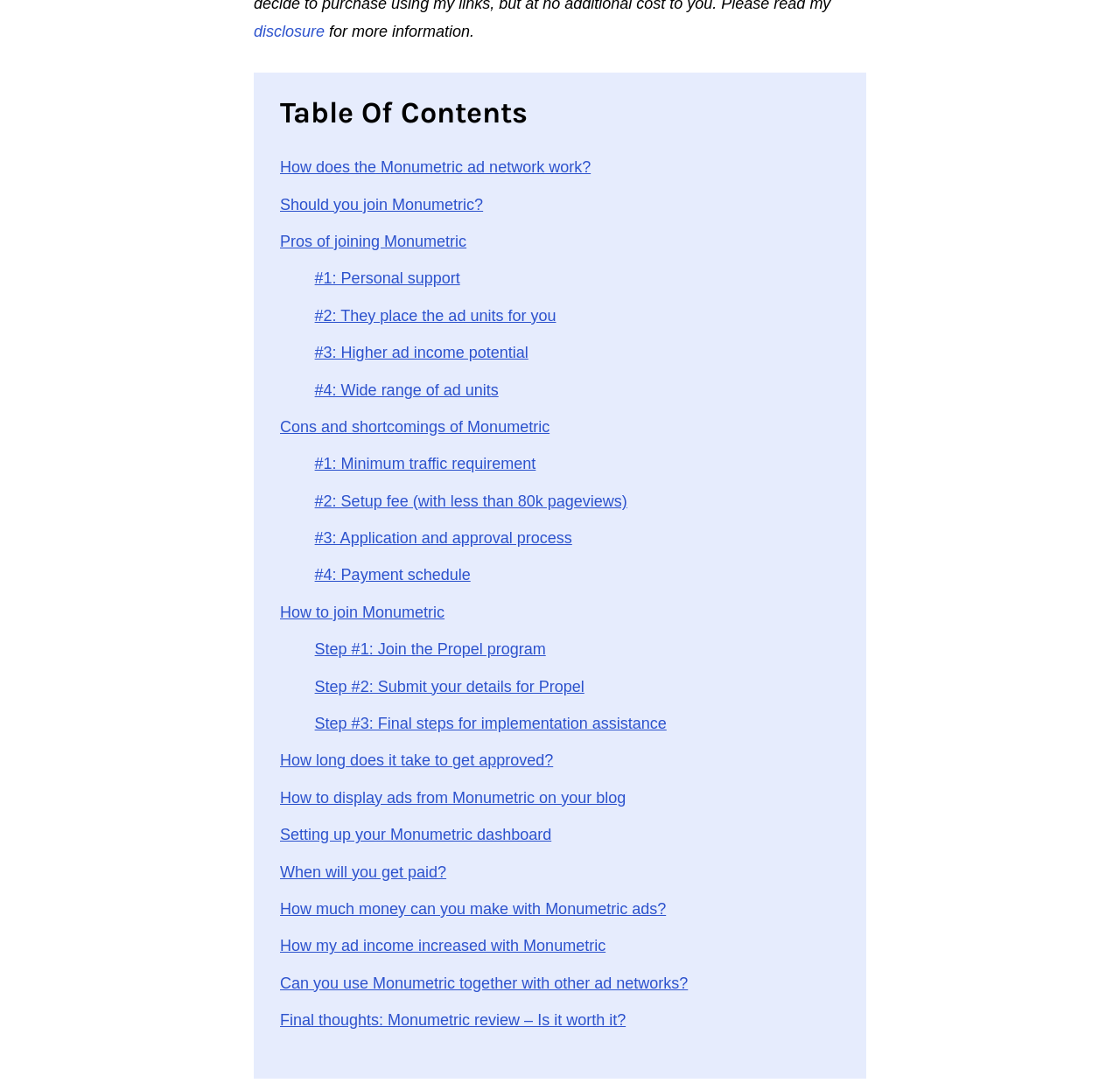Find the bounding box coordinates for the area that should be clicked to accomplish the instruction: "Find out how to join Monumetric".

[0.25, 0.554, 0.397, 0.57]